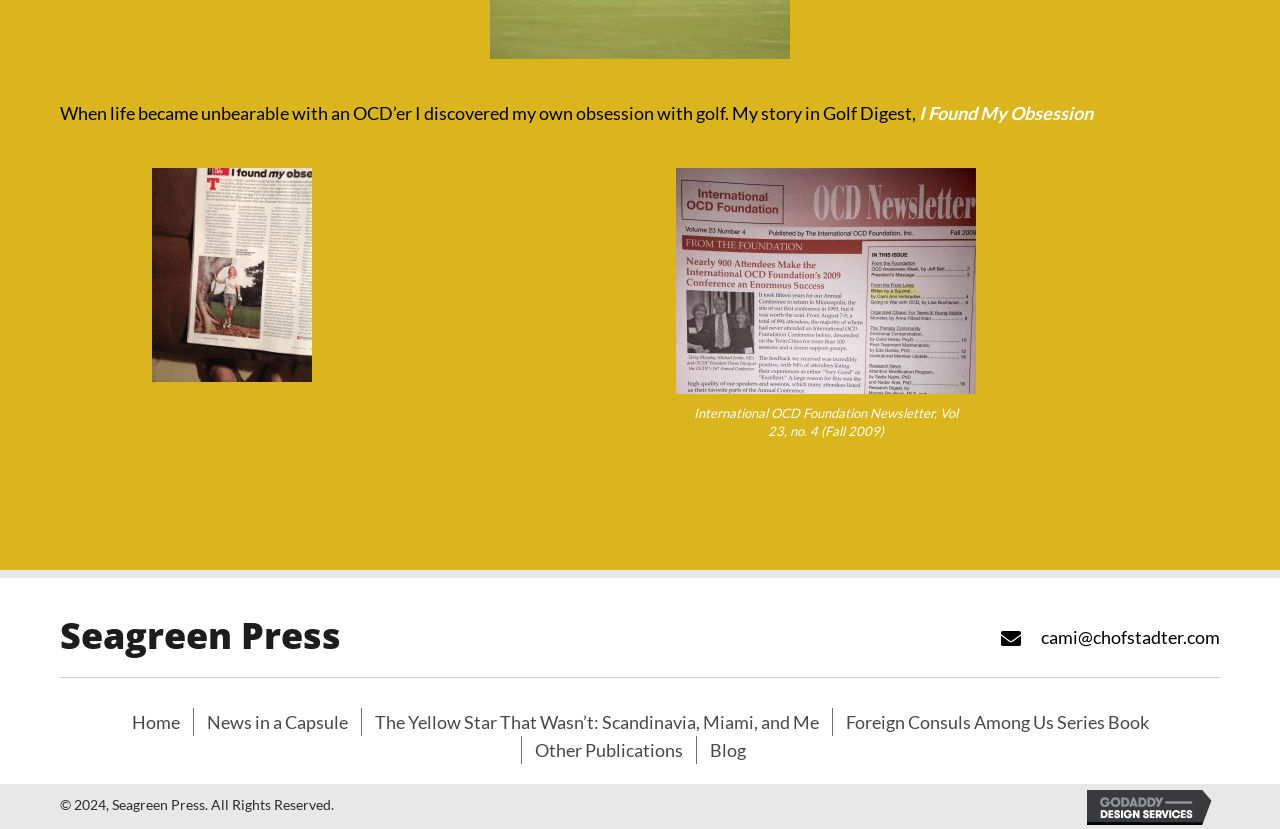What is the name of the book series?
Examine the image and provide an in-depth answer to the question.

I found the answer by looking at the link element that contains the name of the book series 'Foreign Consuls Among Us Series Book'.